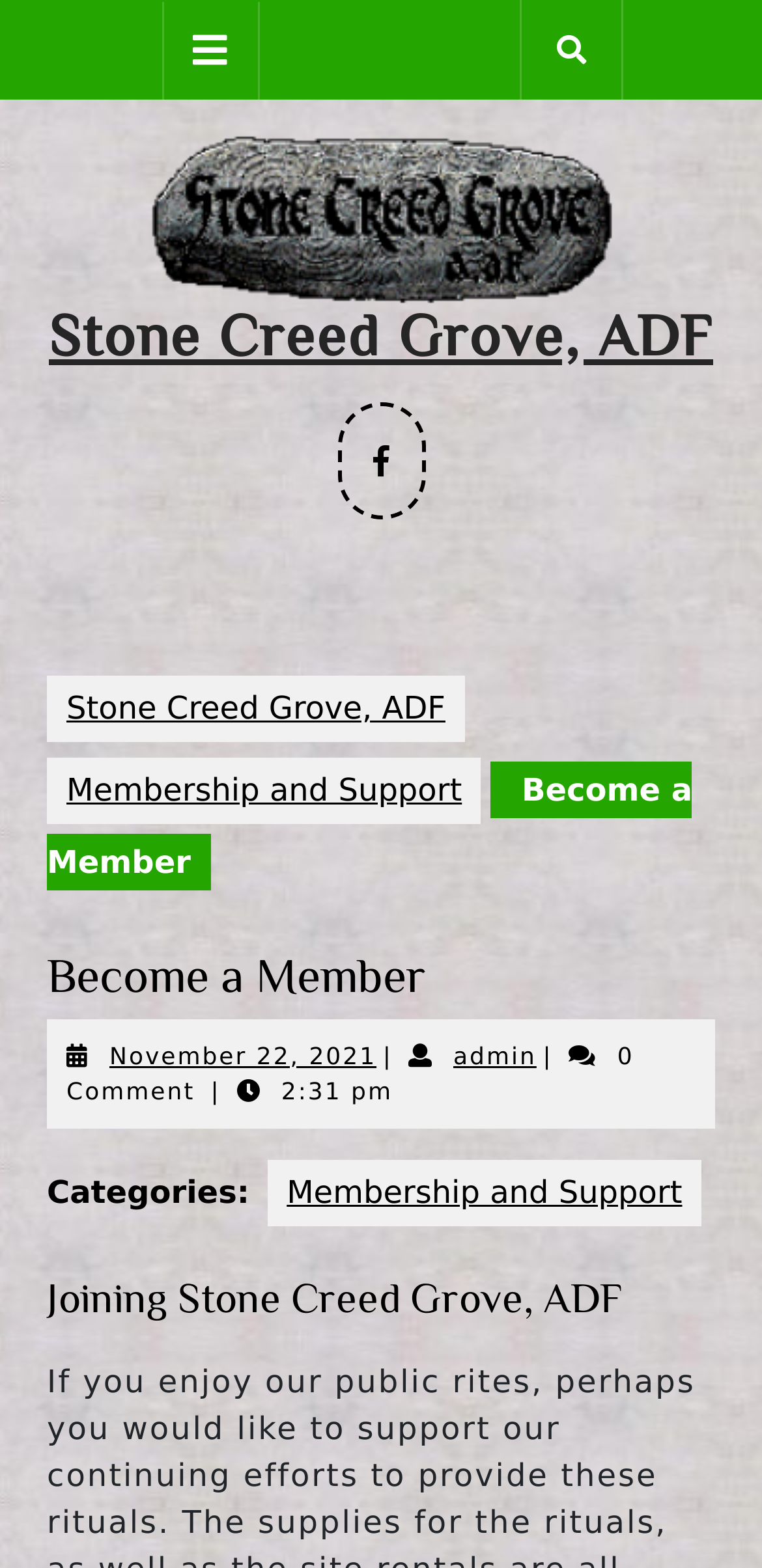Identify the bounding box coordinates of the section that should be clicked to achieve the task described: "Click the Open Button".

[0.212, 0.001, 0.34, 0.063]